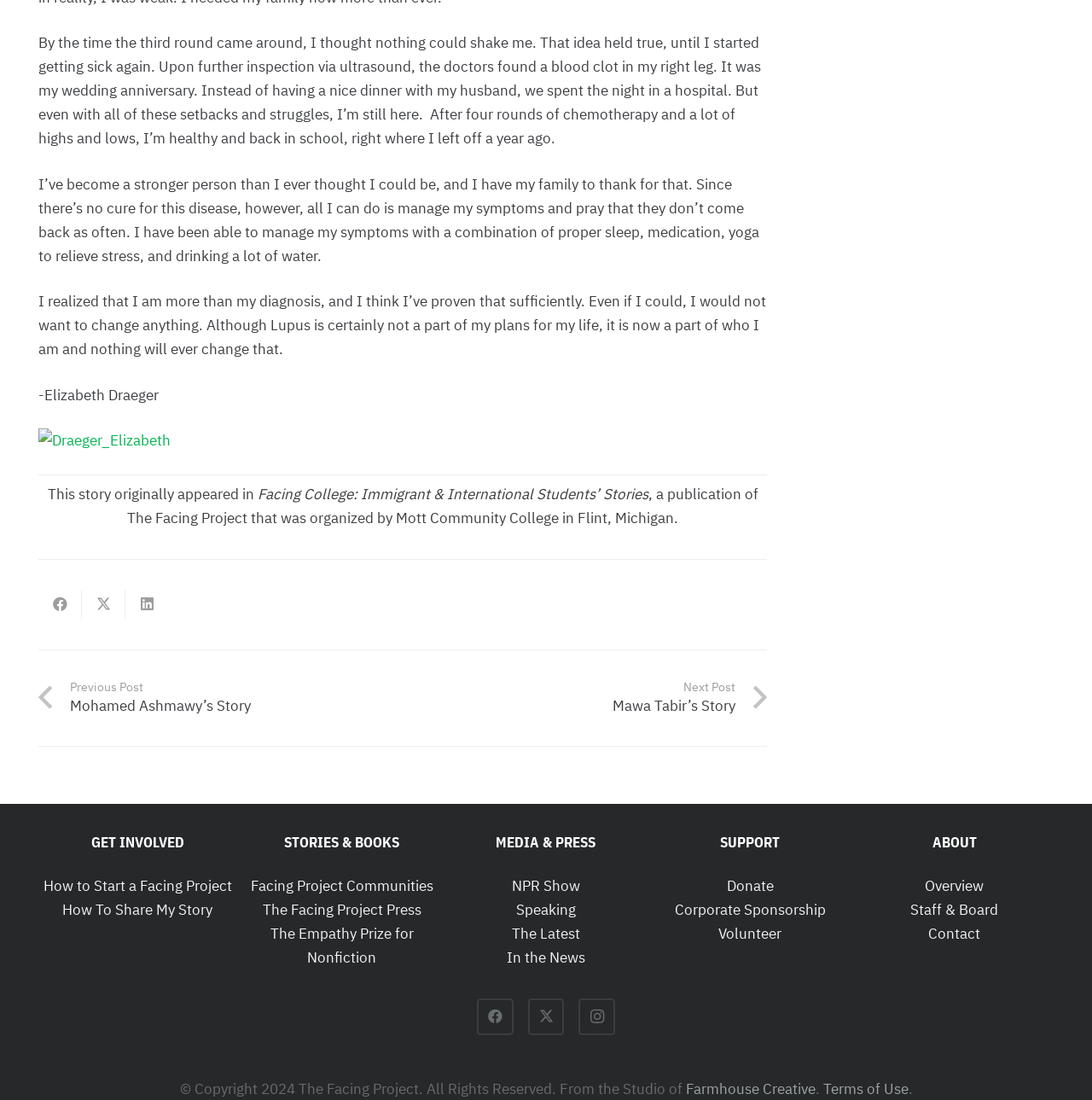Analyze the image and answer the question with as much detail as possible: 
What is the purpose of the 'Share this' button?

The 'Share this' button is likely used to share the story on social media or other platforms, as it is a common feature on websites to allow users to share content with others